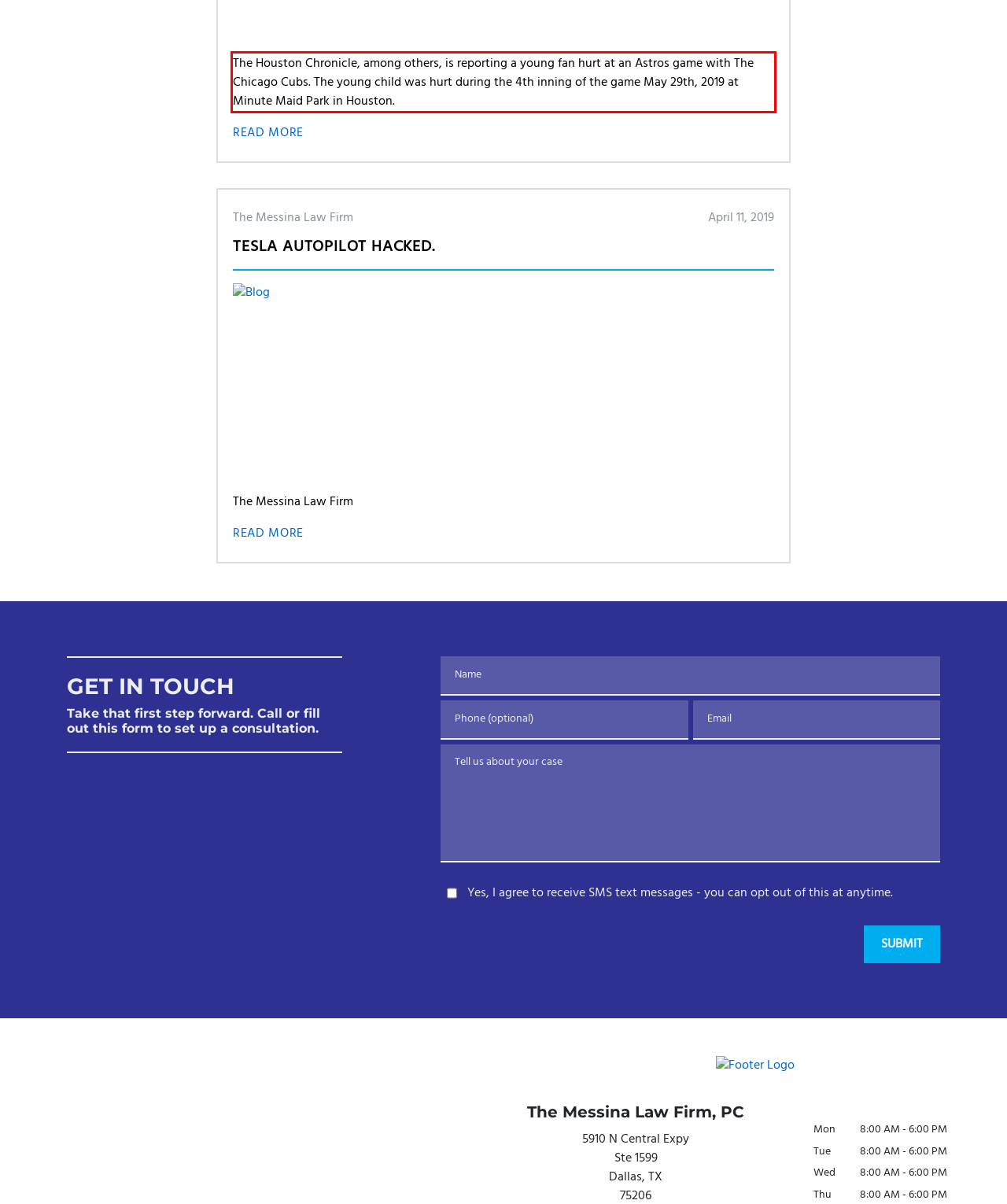Please extract the text content within the red bounding box on the webpage screenshot using OCR.

The Houston Chronicle, among others, is reporting a young fan hurt at an Astros game with The Chicago Cubs. The young child was hurt during the 4th inning of the game May 29th, 2019 at Minute Maid Park in Houston.